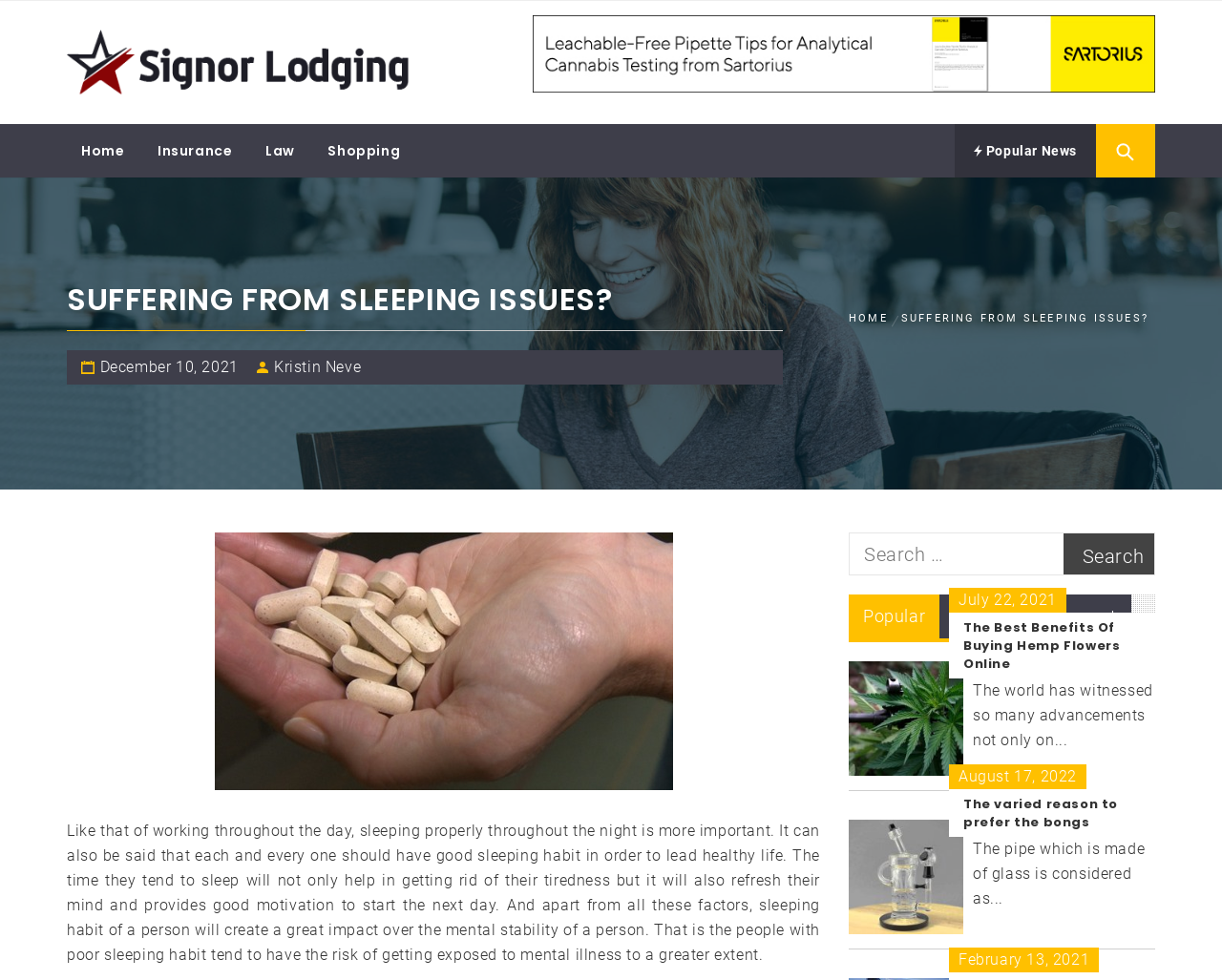Find and specify the bounding box coordinates that correspond to the clickable region for the instruction: "Go to the 'Home' page".

[0.055, 0.127, 0.114, 0.181]